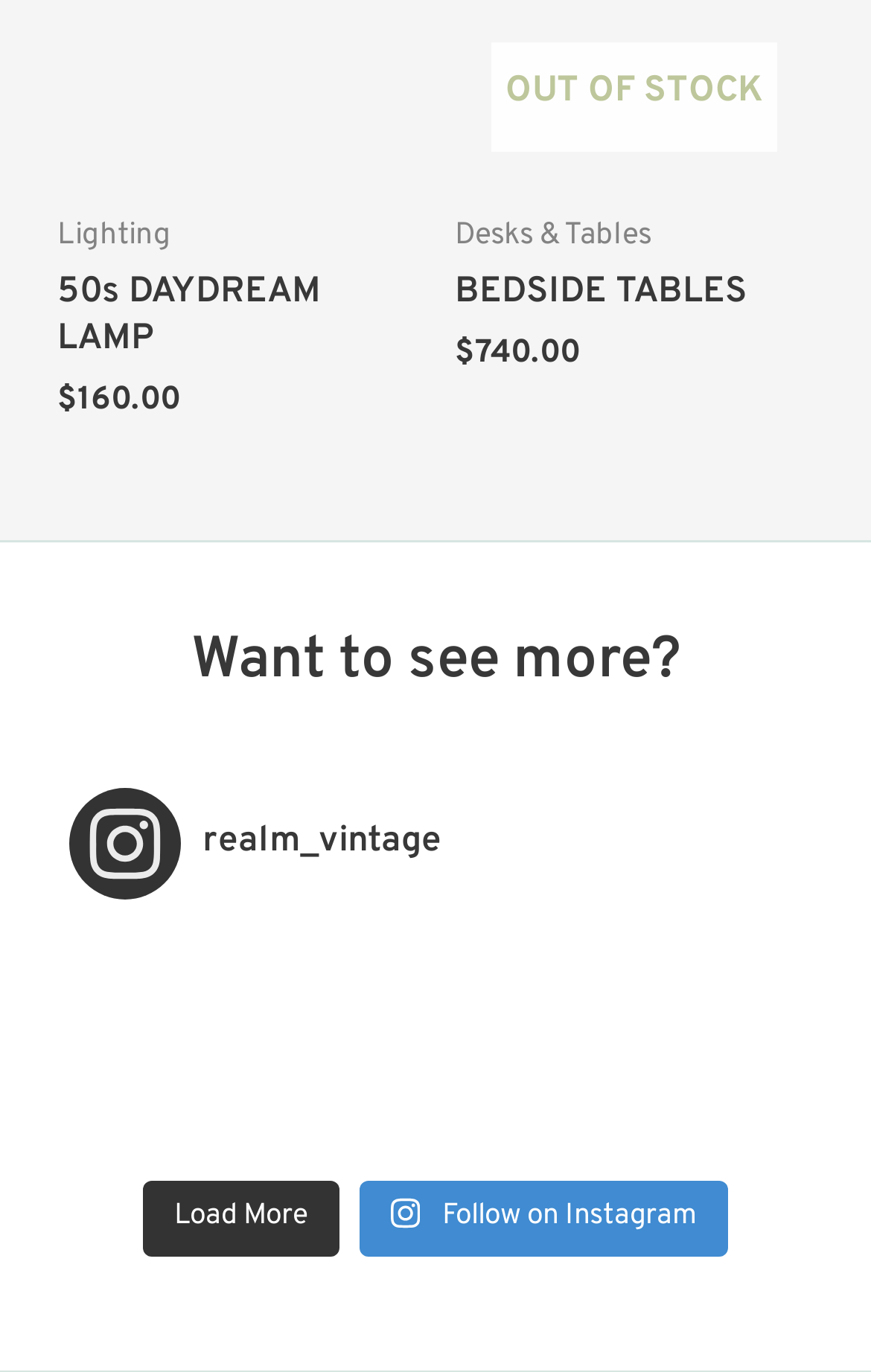Indicate the bounding box coordinates of the element that must be clicked to execute the instruction: "Click on the '50s DAYDREAM LAMP' link". The coordinates should be given as four float numbers between 0 and 1, i.e., [left, top, right, bottom].

[0.066, 0.197, 0.478, 0.265]